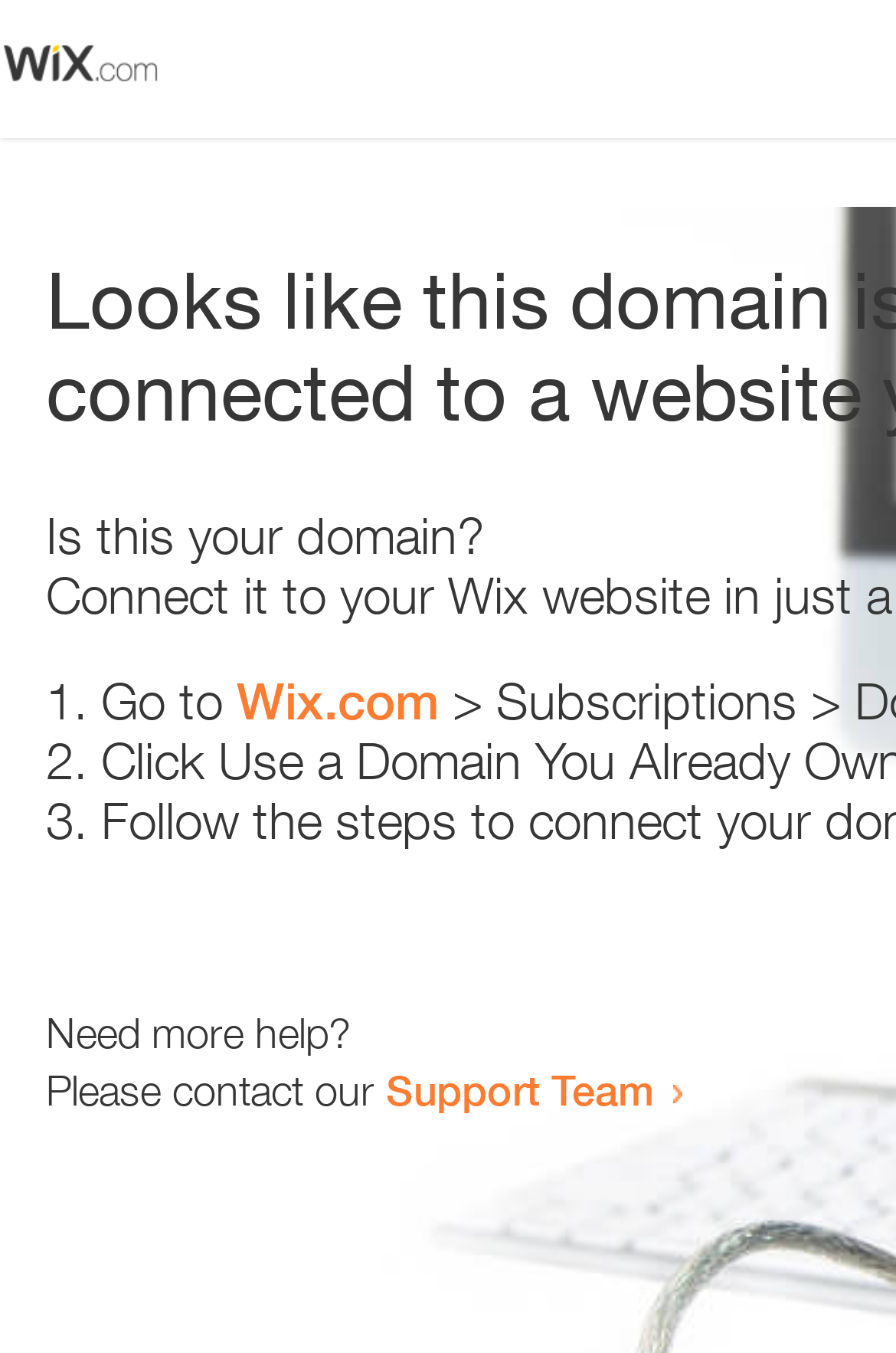Given the element description "Support Team", identify the bounding box of the corresponding UI element.

[0.431, 0.787, 0.731, 0.824]